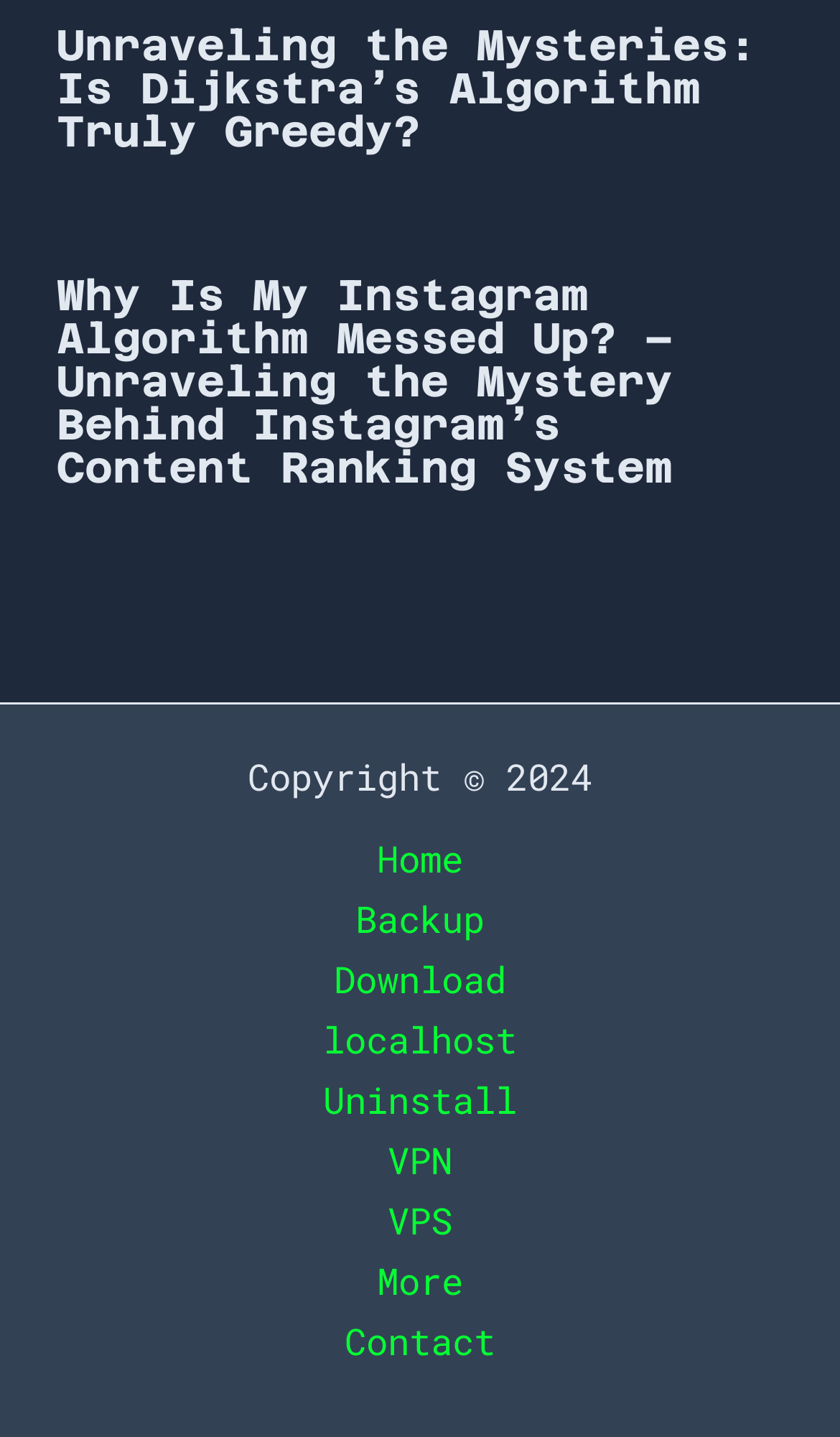Pinpoint the bounding box coordinates of the clickable element needed to complete the instruction: "read the article Why Is My Instagram Algorithm Messed Up?". The coordinates should be provided as four float numbers between 0 and 1: [left, top, right, bottom].

[0.067, 0.19, 0.933, 0.34]